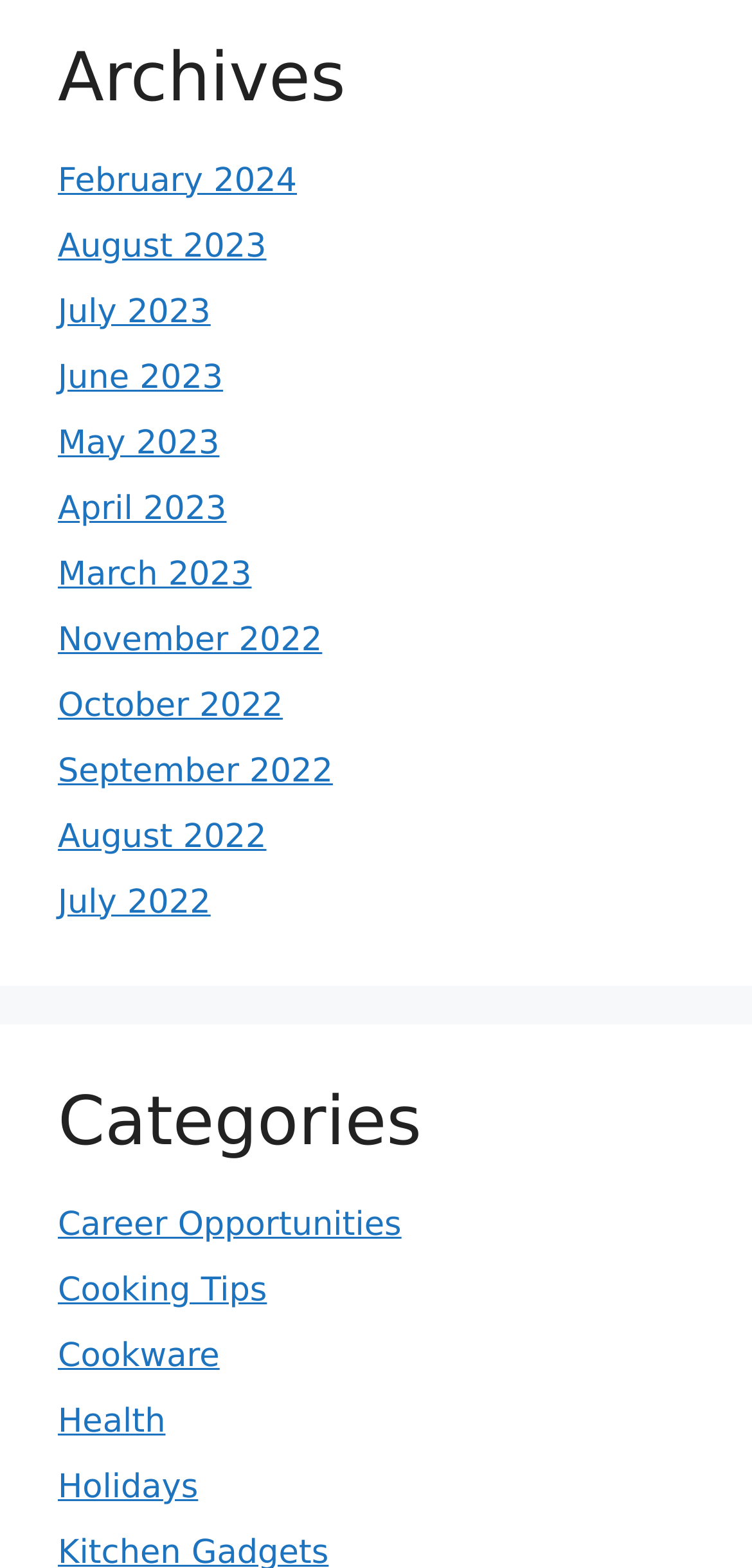What is the category below 'Cooking Tips'?
Examine the image and give a concise answer in one word or a short phrase.

Cookware